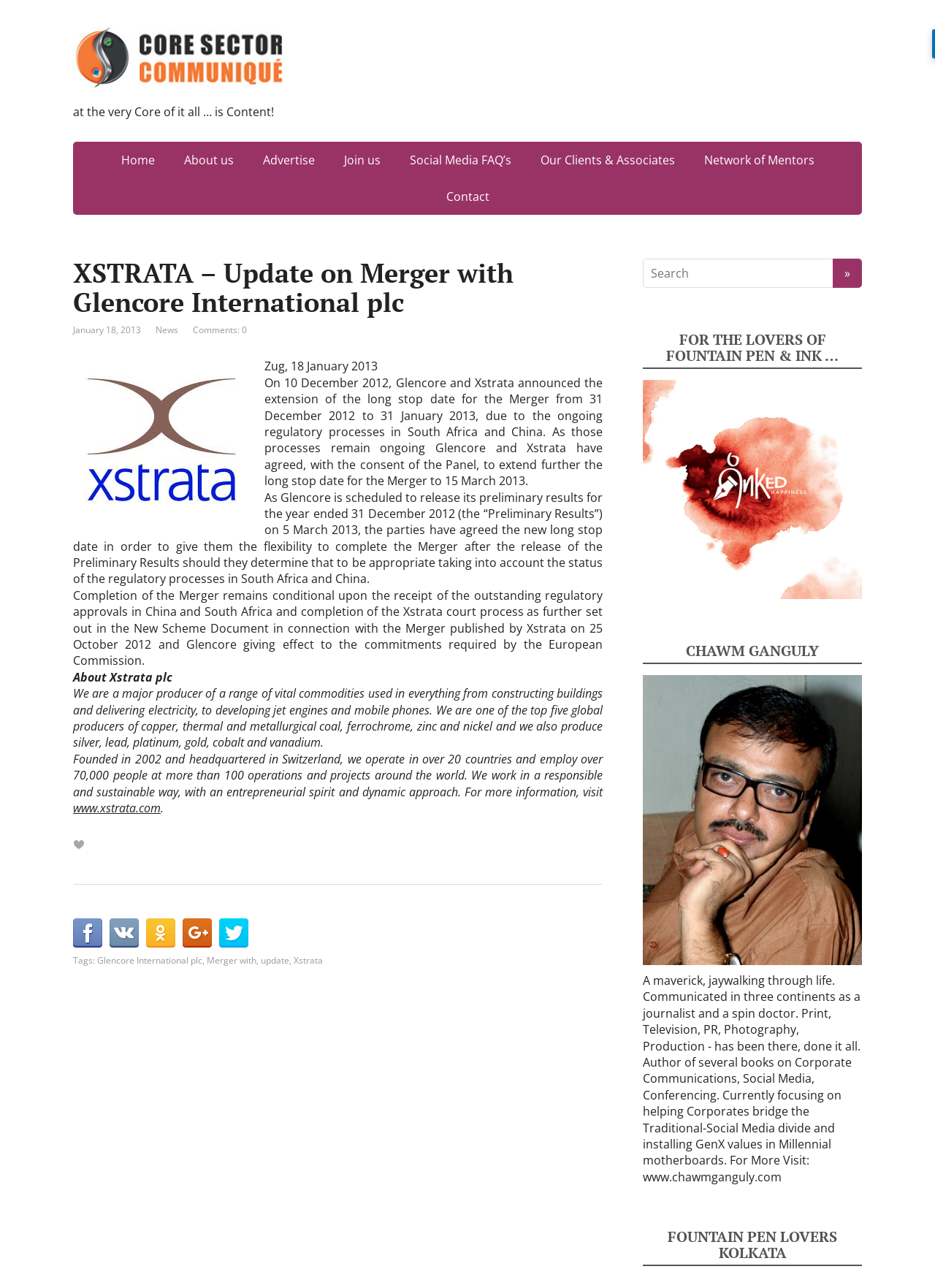Generate a detailed explanation of the webpage's features and information.

This webpage is about Xstrata, a major producer of various commodities, and its update on the merger with Glencore International plc. At the top, there is a logo and a tagline "at the very Core of it all … is Content!" followed by a navigation menu with links to "Home", "About us", "Advertise", "Join us", "Social Media FAQ’s", "Our Clients & Associates", "Network of Mentors", and "Contact".

Below the navigation menu, there is a main article section with a heading "XSTRATA – Update on Merger with Glencore International plc". The article provides an update on the merger, stating that the long stop date has been extended to 15 March 2013 due to ongoing regulatory processes in South Africa and China. The article also mentions that the completion of the merger remains conditional upon the receipt of outstanding regulatory approvals and the completion of the Xstrata court process.

On the right side of the article, there is an image of Xstrata, and below it, there are links to share the article on various social media platforms, including Facebook, VK, OK, Google+, and Twitter. There are also tags related to the article, including "Glencore International plc", "Merger with", "update", and "Xstrata".

At the bottom of the page, there is a search box with a button, and below it, there is a section with a heading "FOR THE LOVERS OF FOUNTAIN PEN & INK …" followed by a brief bio of Chawm Ganguly, a journalist, spin doctor, and author, and a link to his website. There is also an image and a section about "FOUNTAIN PEN LOVERS KOLKATA".